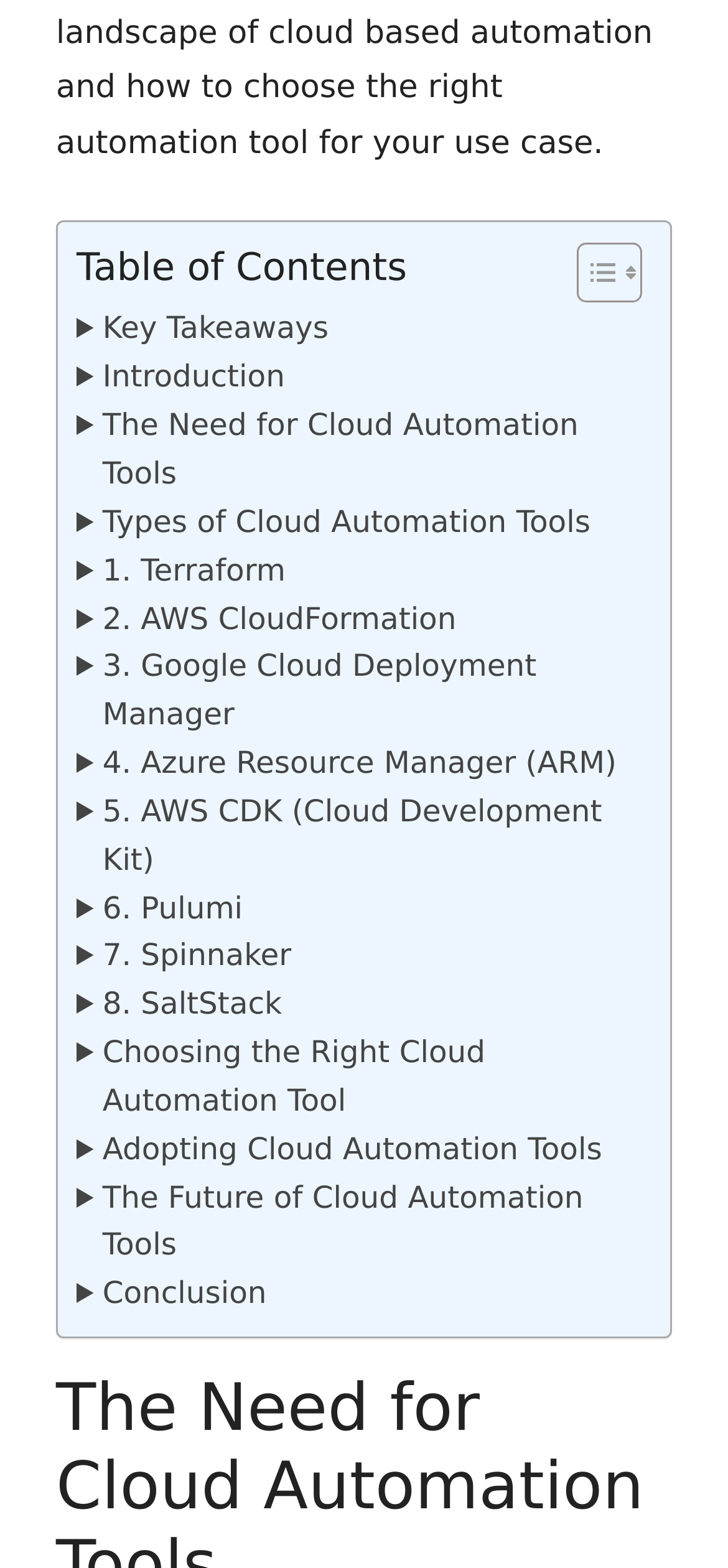Locate the UI element that matches the description Adopting Cloud Automation Tools in the webpage screenshot. Return the bounding box coordinates in the format (top-left x, top-left y, bottom-right x, bottom-right y), with values ranging from 0 to 1.

[0.105, 0.718, 0.827, 0.748]